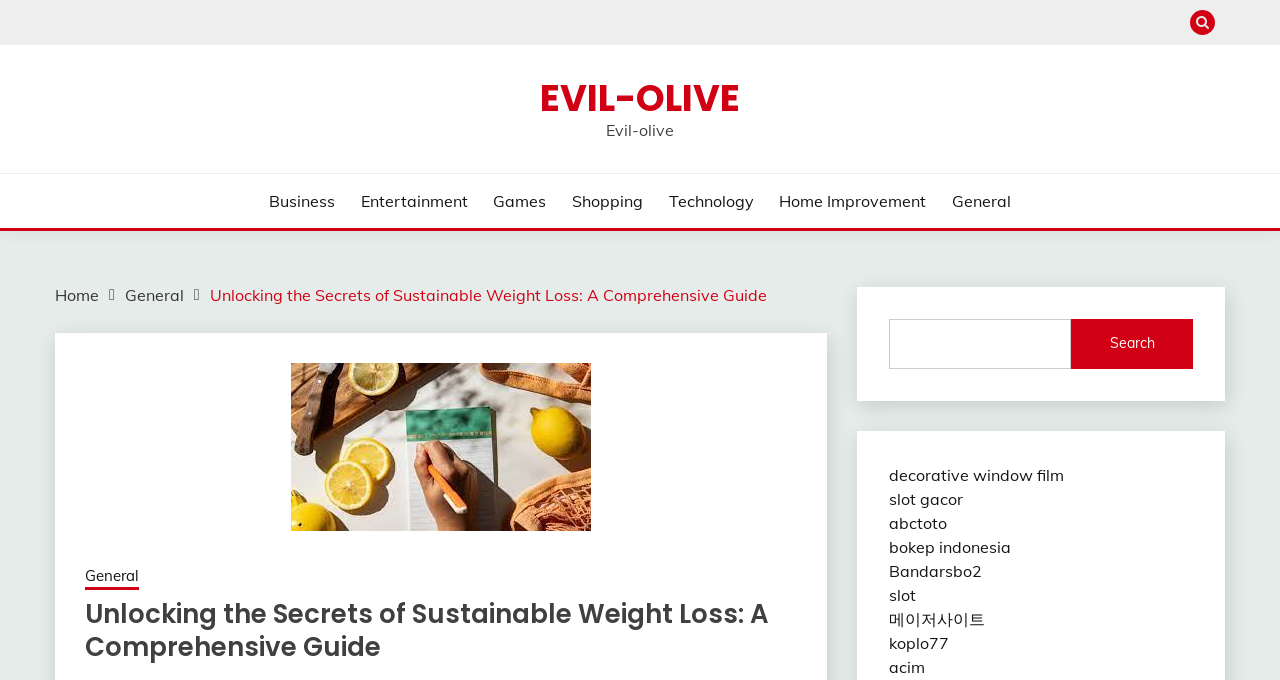Can you specify the bounding box coordinates of the area that needs to be clicked to fulfill the following instruction: "Search for decorative window film"?

[0.694, 0.684, 0.831, 0.713]